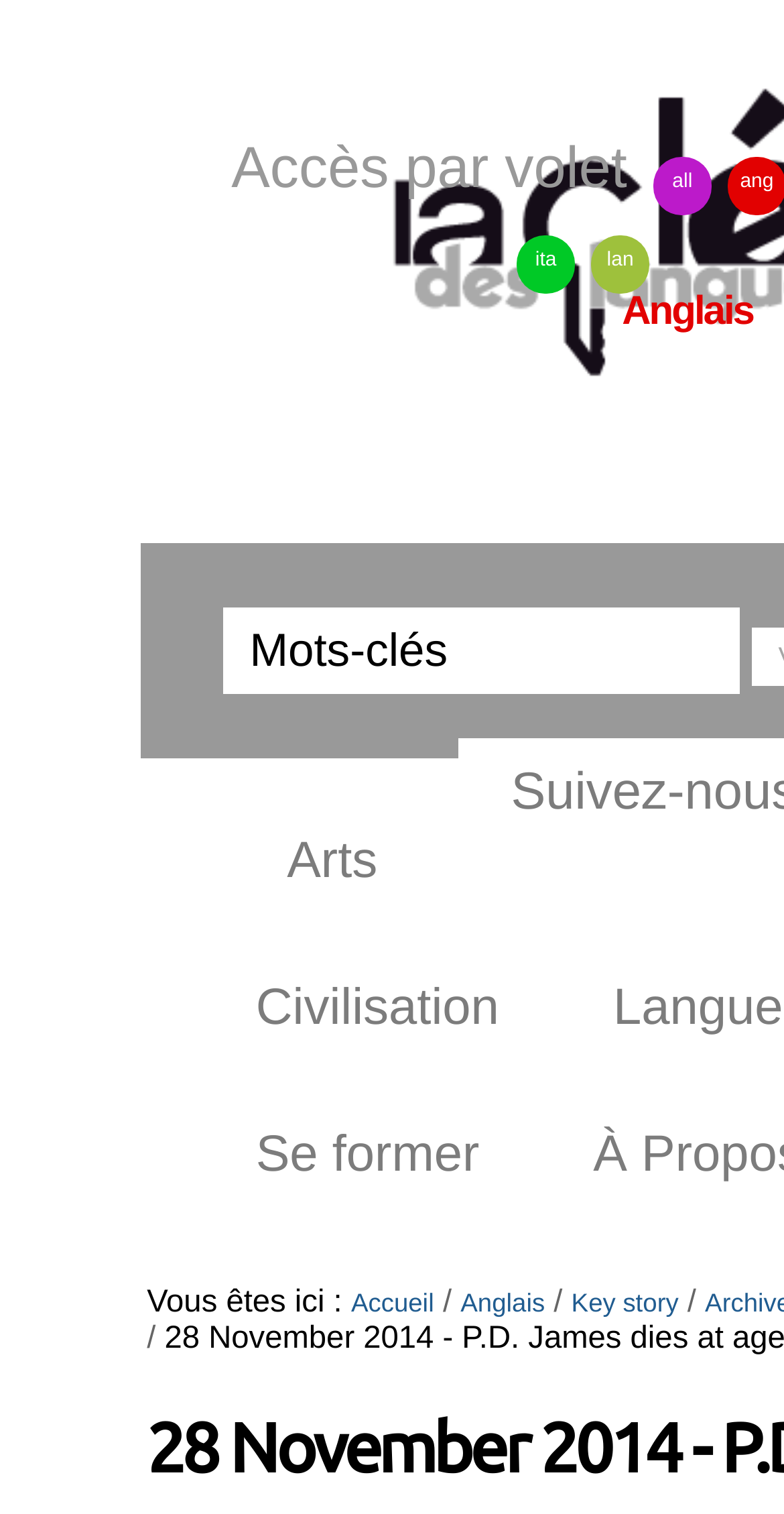Pinpoint the bounding box coordinates of the element that must be clicked to accomplish the following instruction: "go to Anglais page". The coordinates should be in the format of four float numbers between 0 and 1, i.e., [left, top, right, bottom].

[0.587, 0.85, 0.695, 0.87]